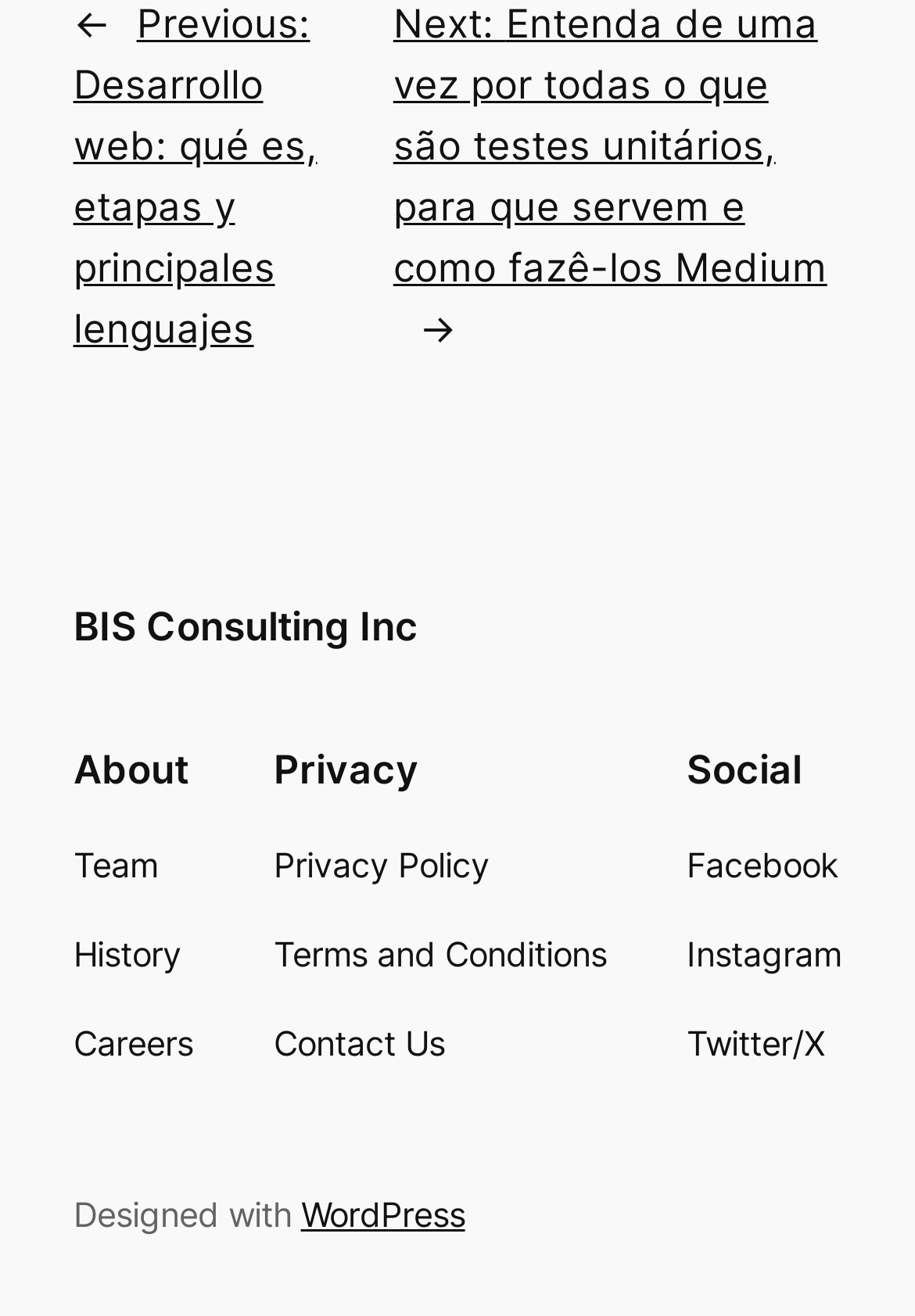Determine the bounding box coordinates for the clickable element to execute this instruction: "go to About page". Provide the coordinates as four float numbers between 0 and 1, i.e., [left, top, right, bottom].

[0.08, 0.568, 0.211, 0.604]